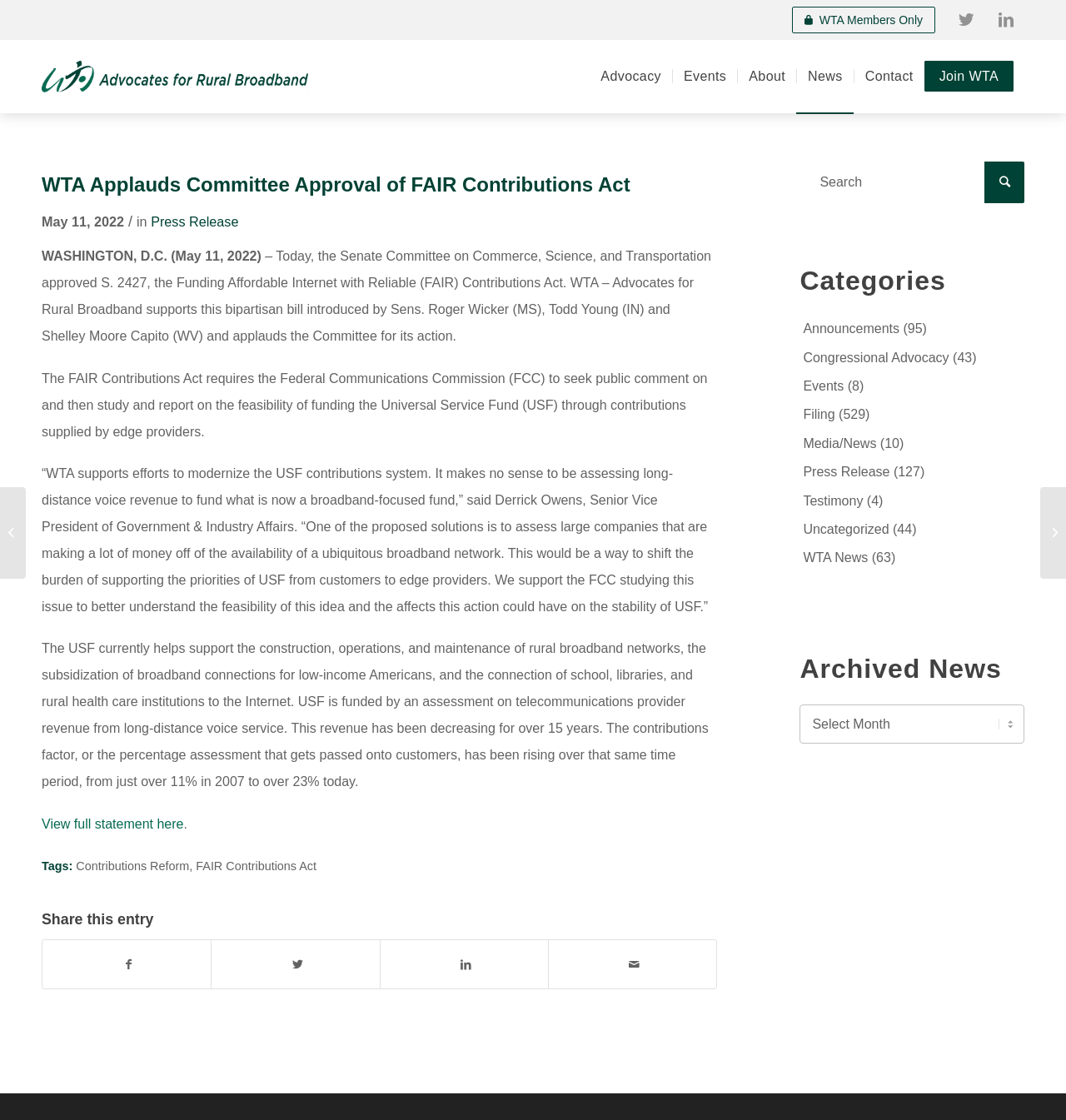What is the name of the organization that supports the FAIR Contributions Act?
Refer to the image and provide a concise answer in one word or phrase.

WTA Advocates for Rural Broadband